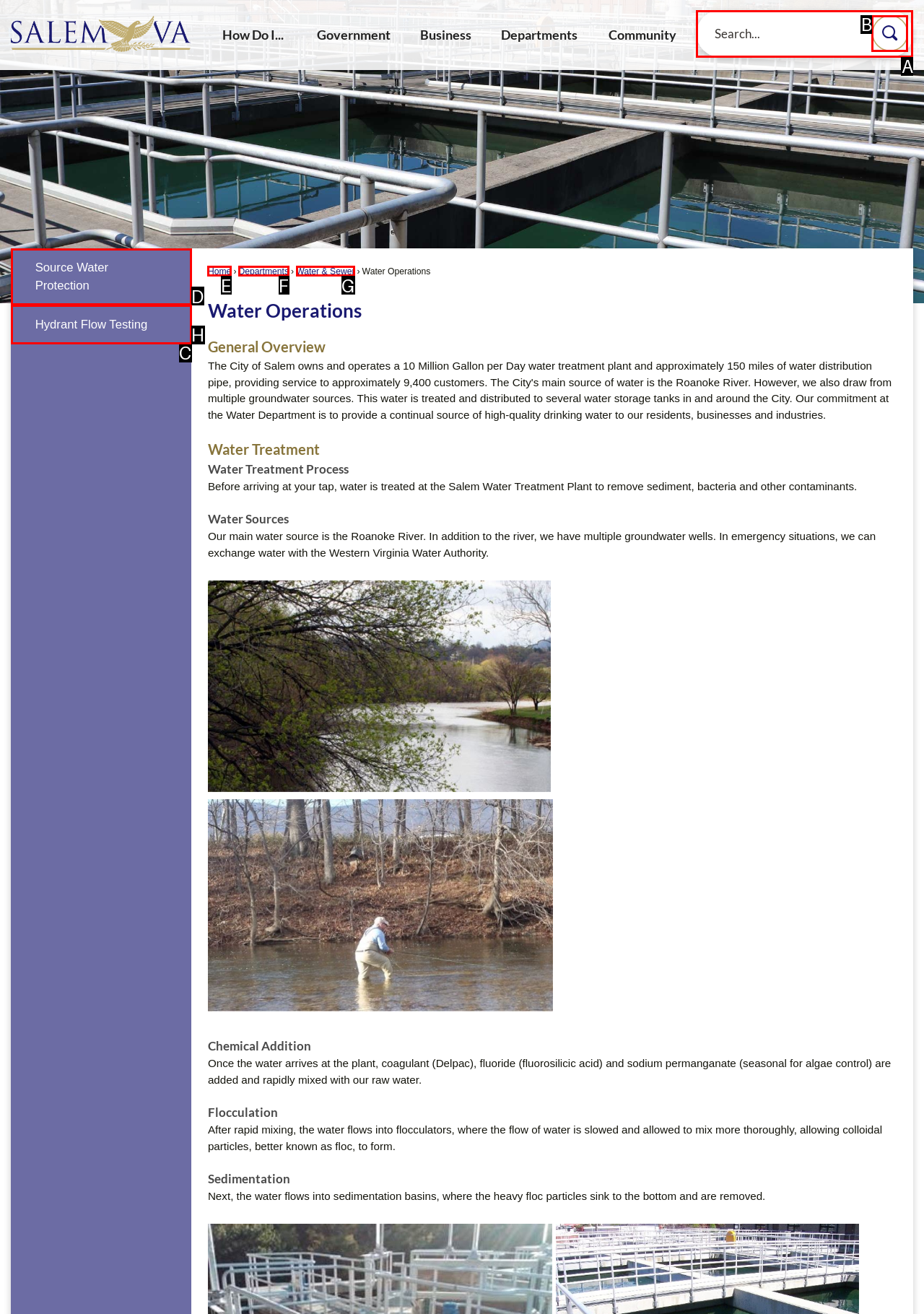Given the element description: Departments
Pick the letter of the correct option from the list.

F